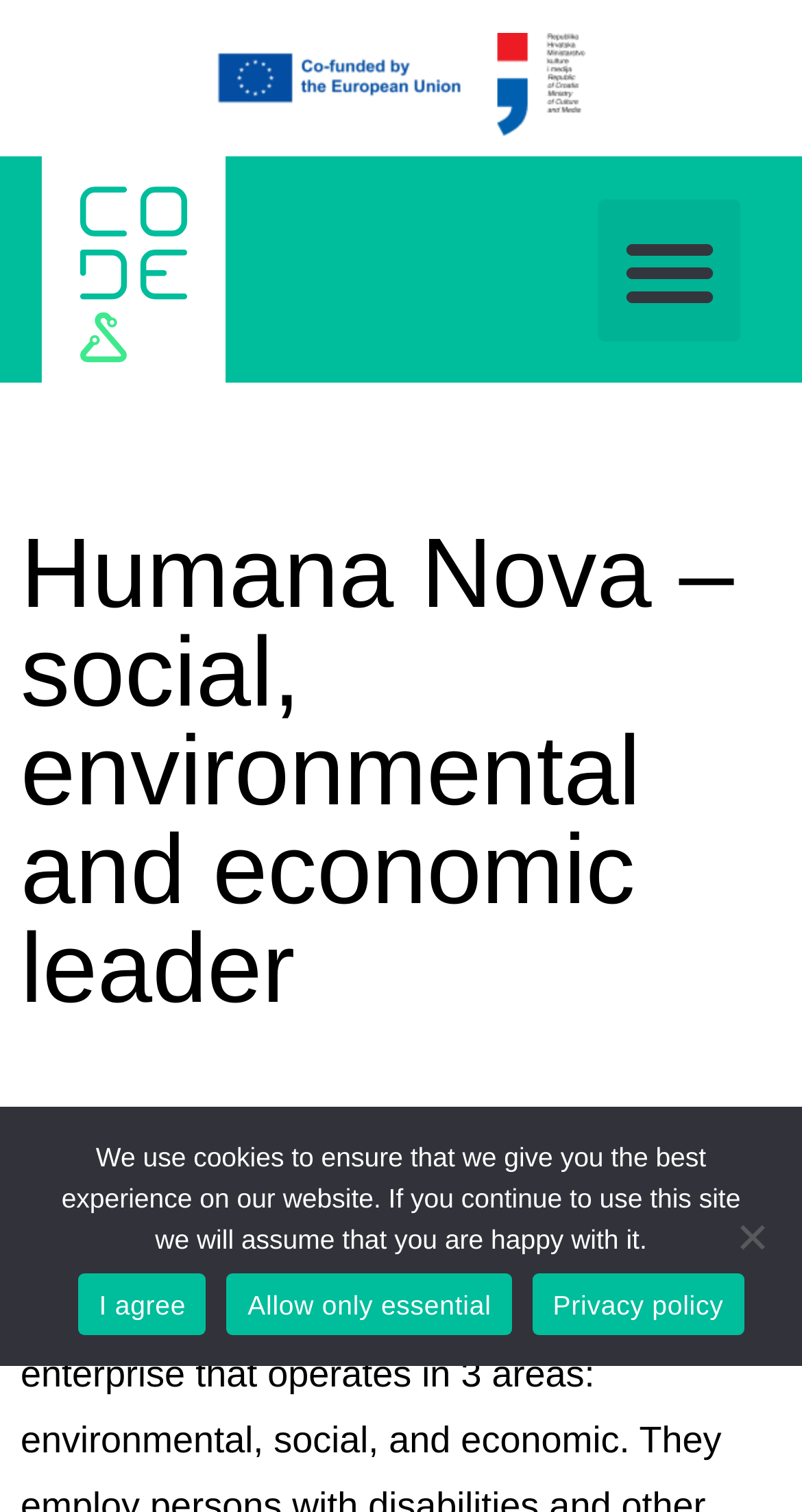Answer in one word or a short phrase: 
How many links are in the cookie notice dialog?

3